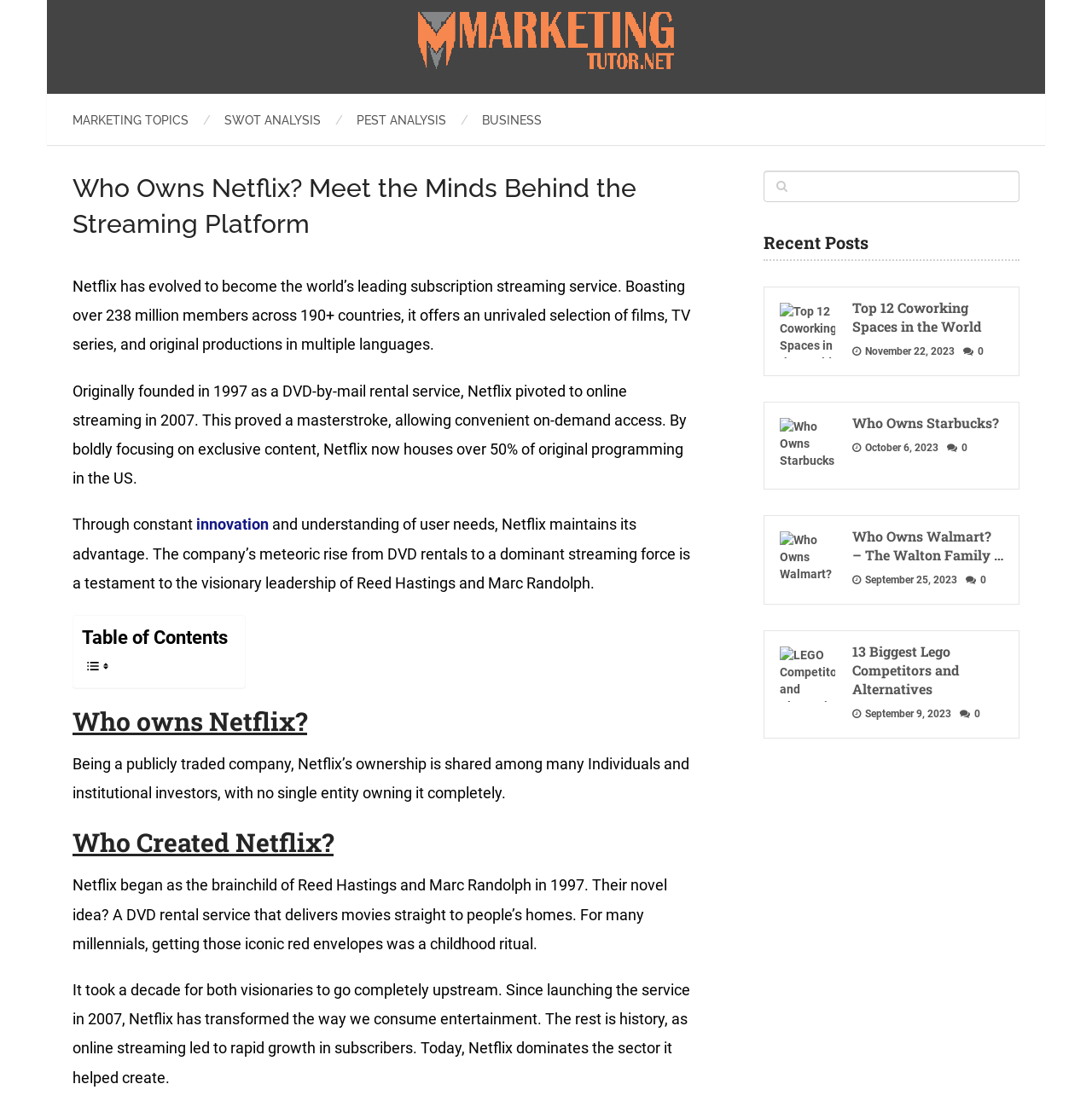Determine the heading of the webpage and extract its text content.

Who Owns Netflix? Meet the Minds Behind the Streaming Platform